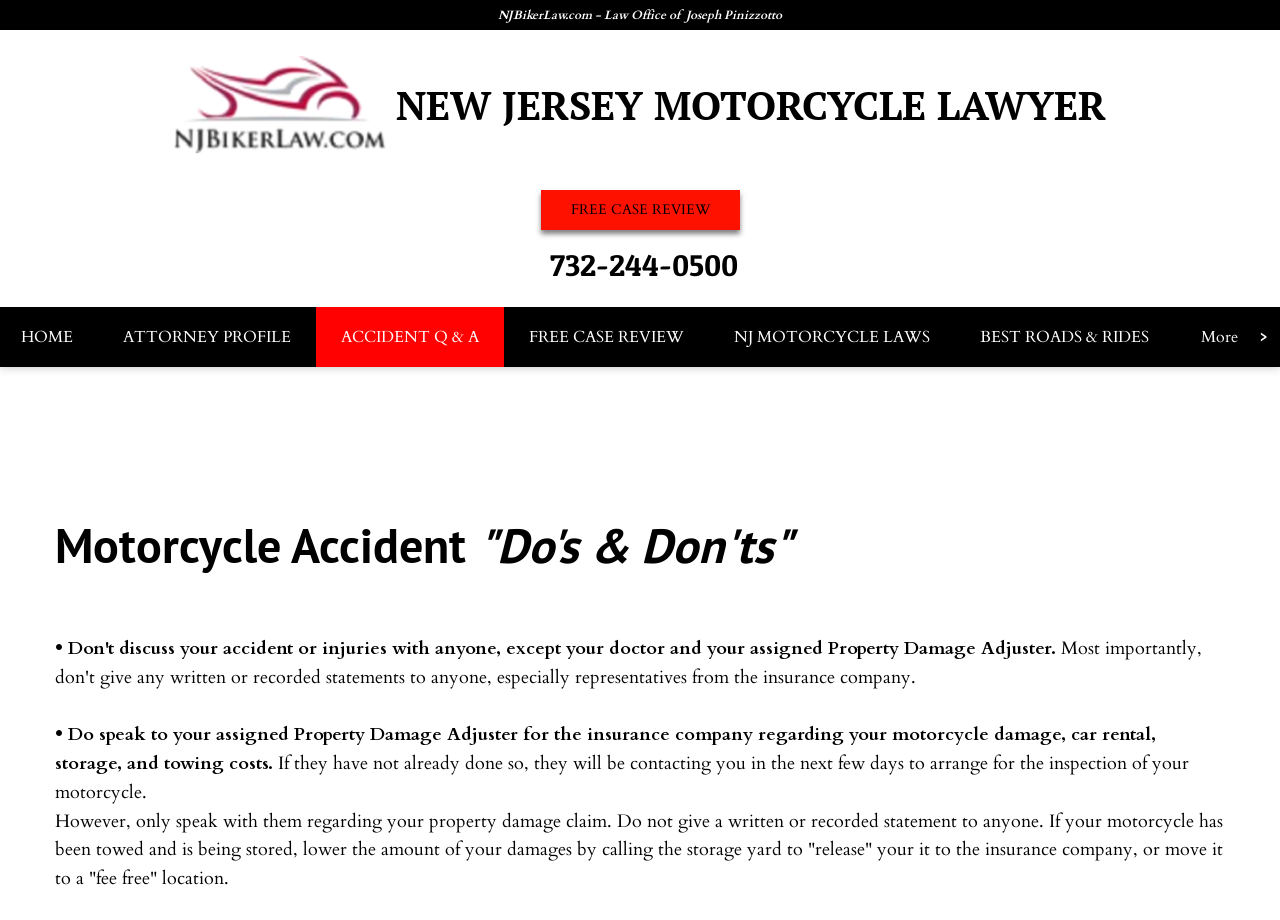Locate the coordinates of the bounding box for the clickable region that fulfills this instruction: "Call the phone number".

[0.422, 0.266, 0.576, 0.312]